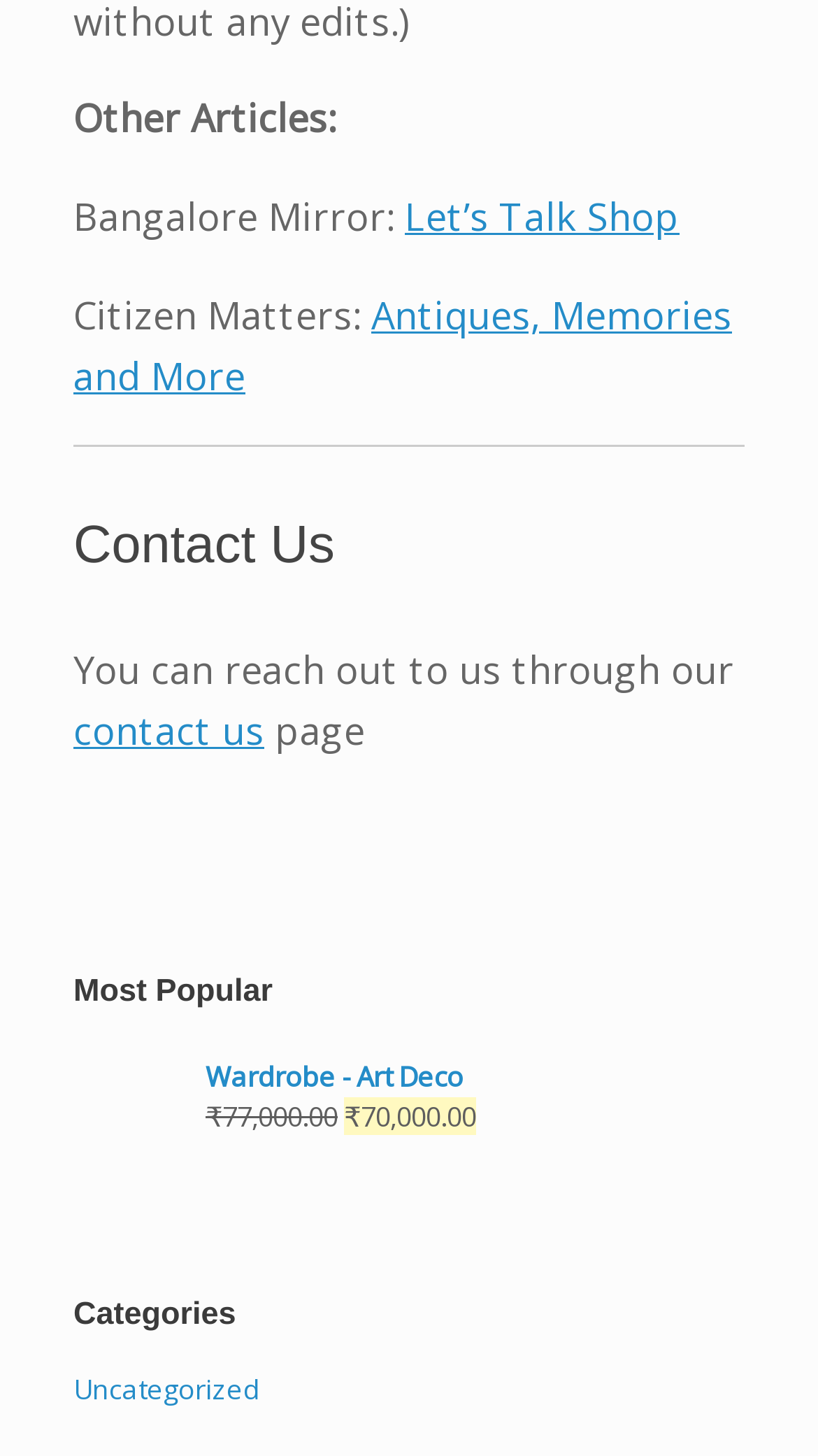Using the webpage screenshot, find the UI element described by Uncategorized. Provide the bounding box coordinates in the format (top-left x, top-left y, bottom-right x, bottom-right y), ensuring all values are floating point numbers between 0 and 1.

[0.09, 0.942, 0.318, 0.967]